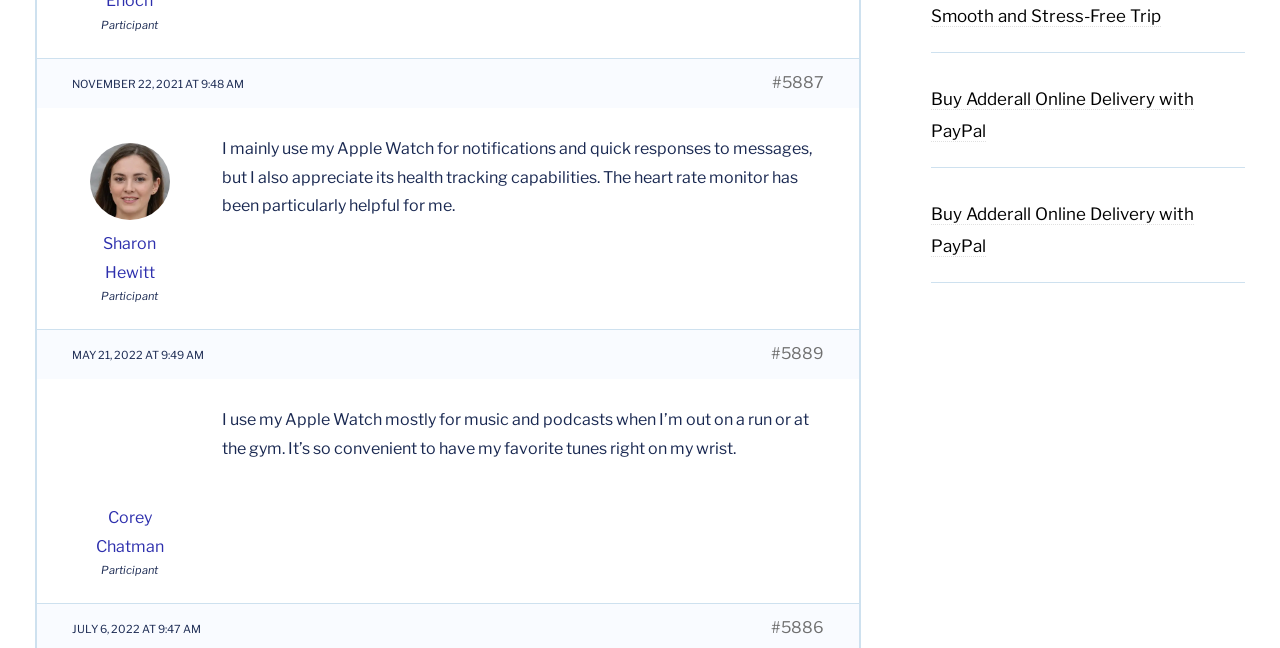Given the element description: "#5886", predict the bounding box coordinates of the UI element it refers to, using four float numbers between 0 and 1, i.e., [left, top, right, bottom].

[0.602, 0.948, 0.644, 0.992]